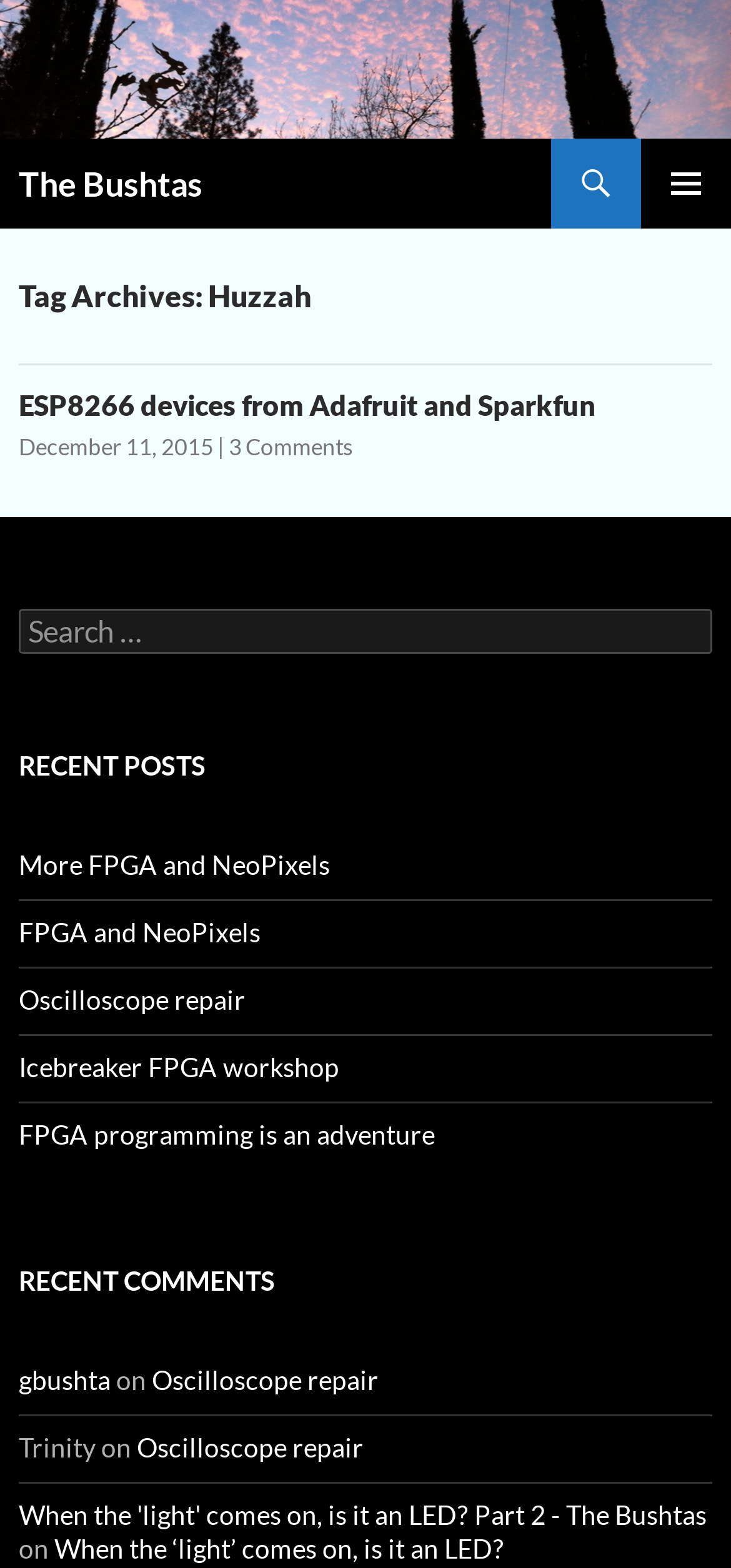Given the webpage screenshot, identify the bounding box of the UI element that matches this description: "gbushta".

[0.026, 0.87, 0.151, 0.89]